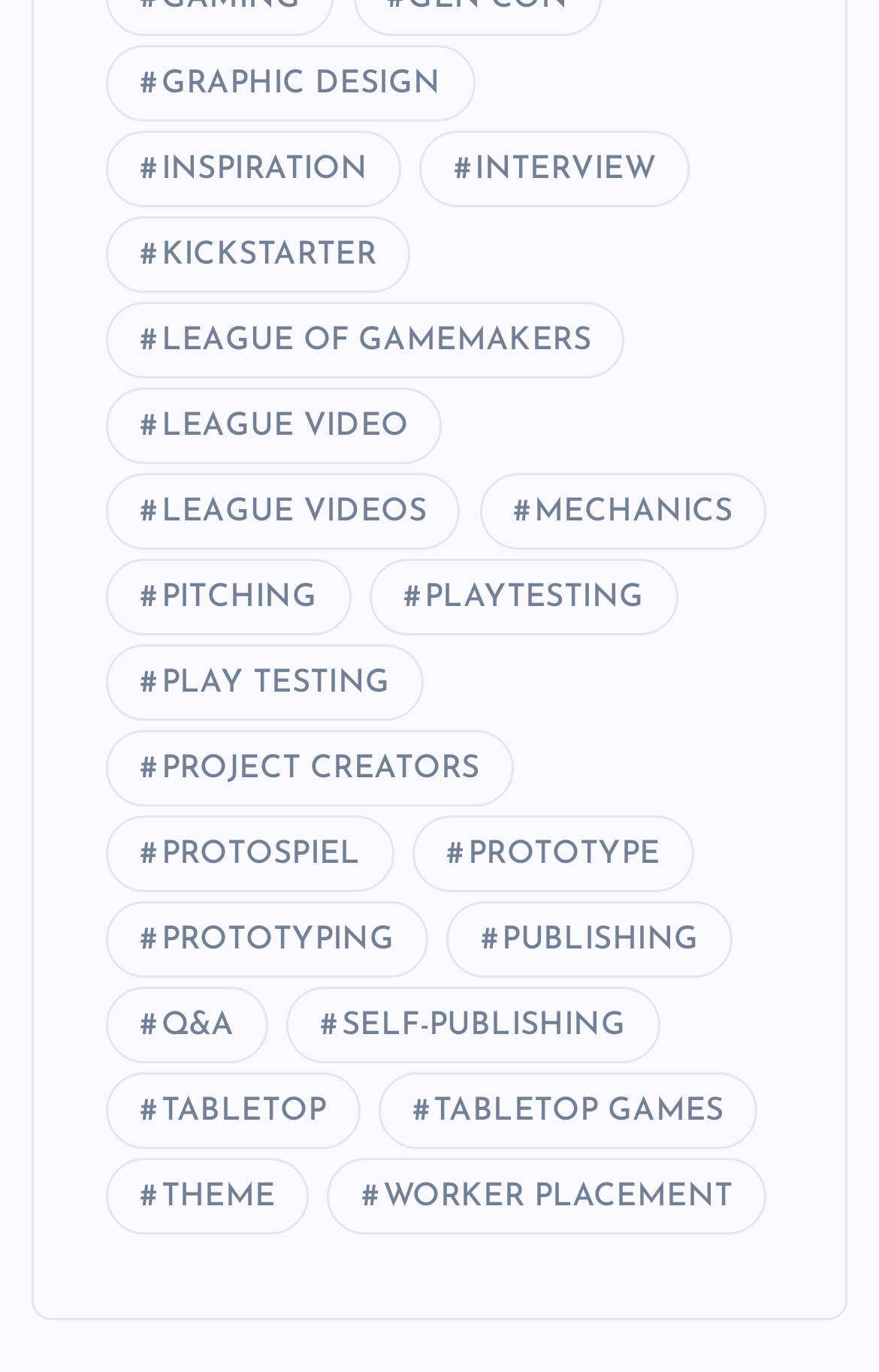Locate the bounding box coordinates of the item that should be clicked to fulfill the instruction: "Browse graphic design resources".

[0.121, 0.033, 0.54, 0.089]